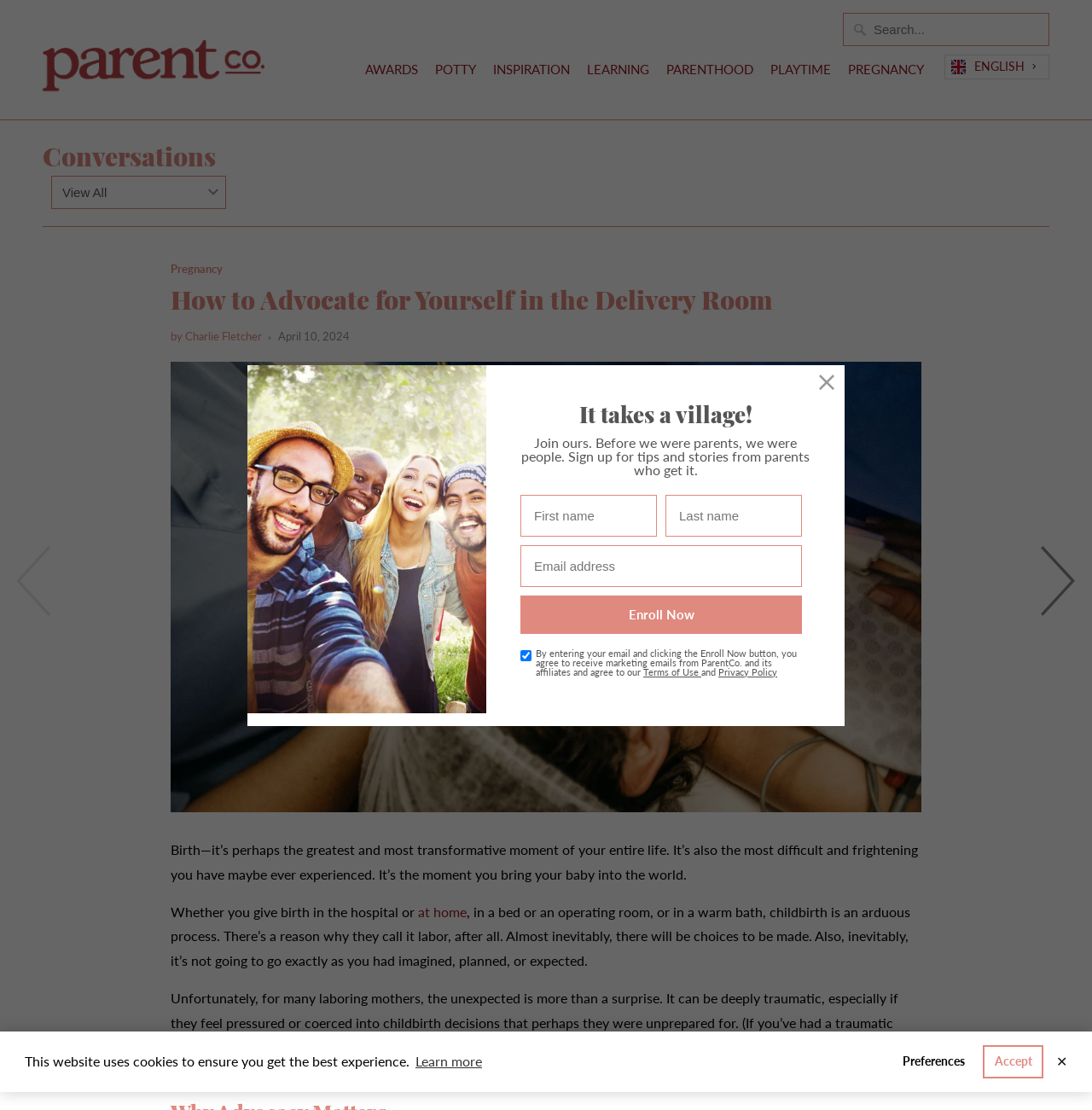What is the topic of the article?
Using the details from the image, give an elaborate explanation to answer the question.

I inferred this answer by reading the heading 'How to Advocate for Yourself in the Delivery Room' and the surrounding text, which discusses the importance of being one's own advocate during childbirth.